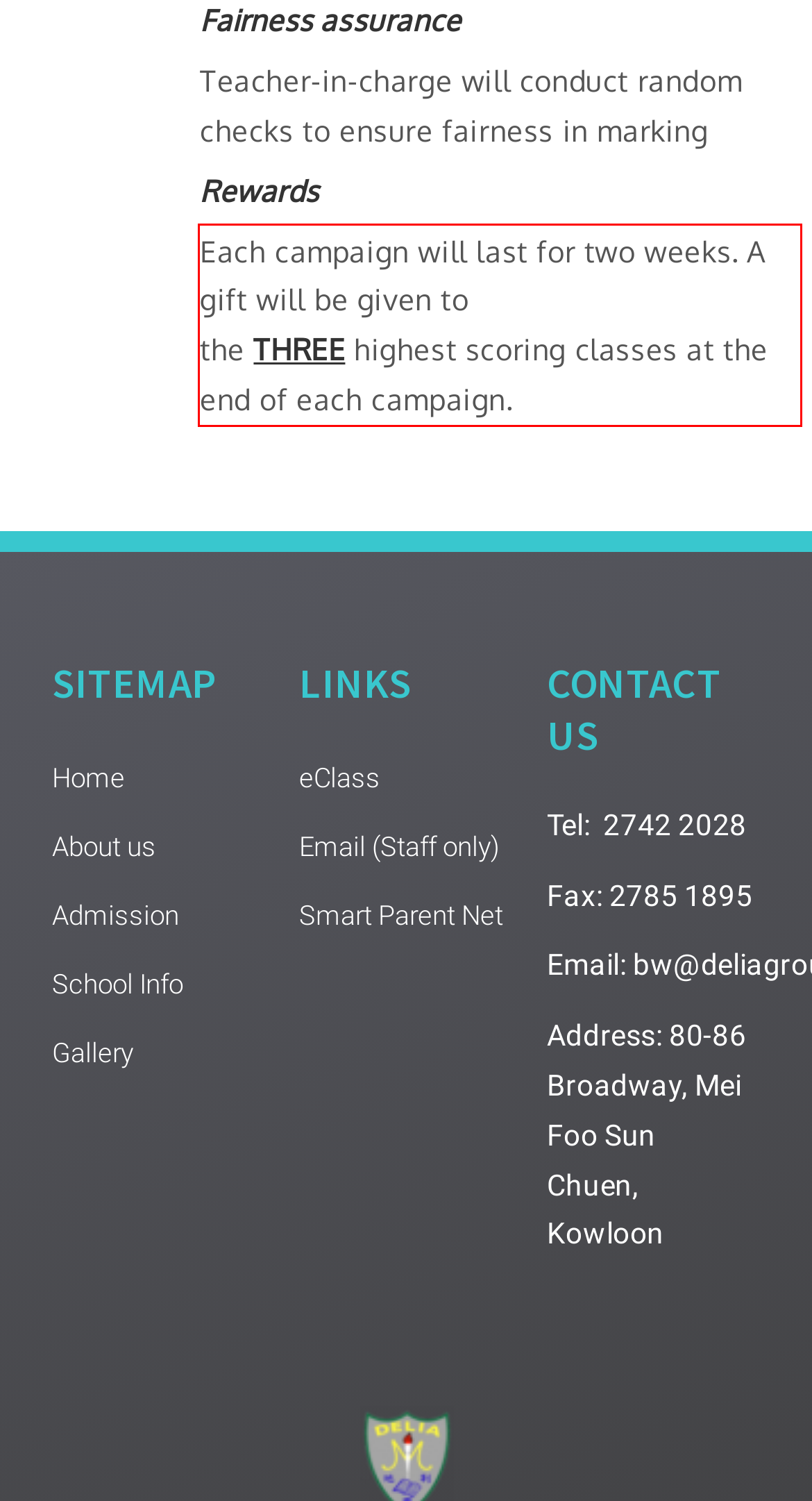By examining the provided screenshot of a webpage, recognize the text within the red bounding box and generate its text content.

Each campaign will last for two weeks. A gift will be given to the THREE highest scoring classes at the end of each campaign.